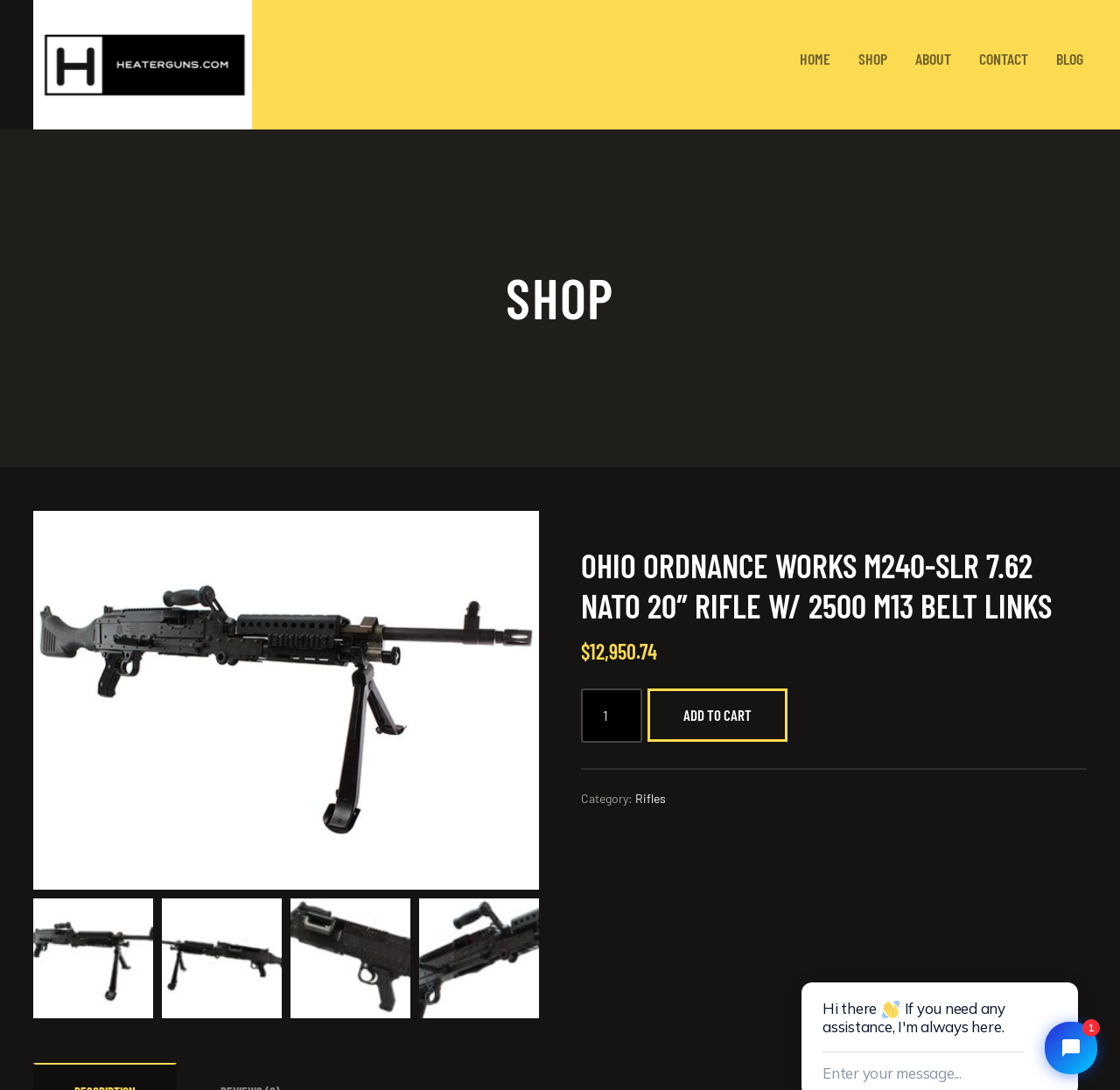Can you find the bounding box coordinates of the area I should click to execute the following instruction: "View the product details of Ohio Ordnance Works M240-SLR 7.62 NATO 20" Rifle w/ 2500 M13 Belt Links"?

[0.03, 0.633, 0.481, 0.648]